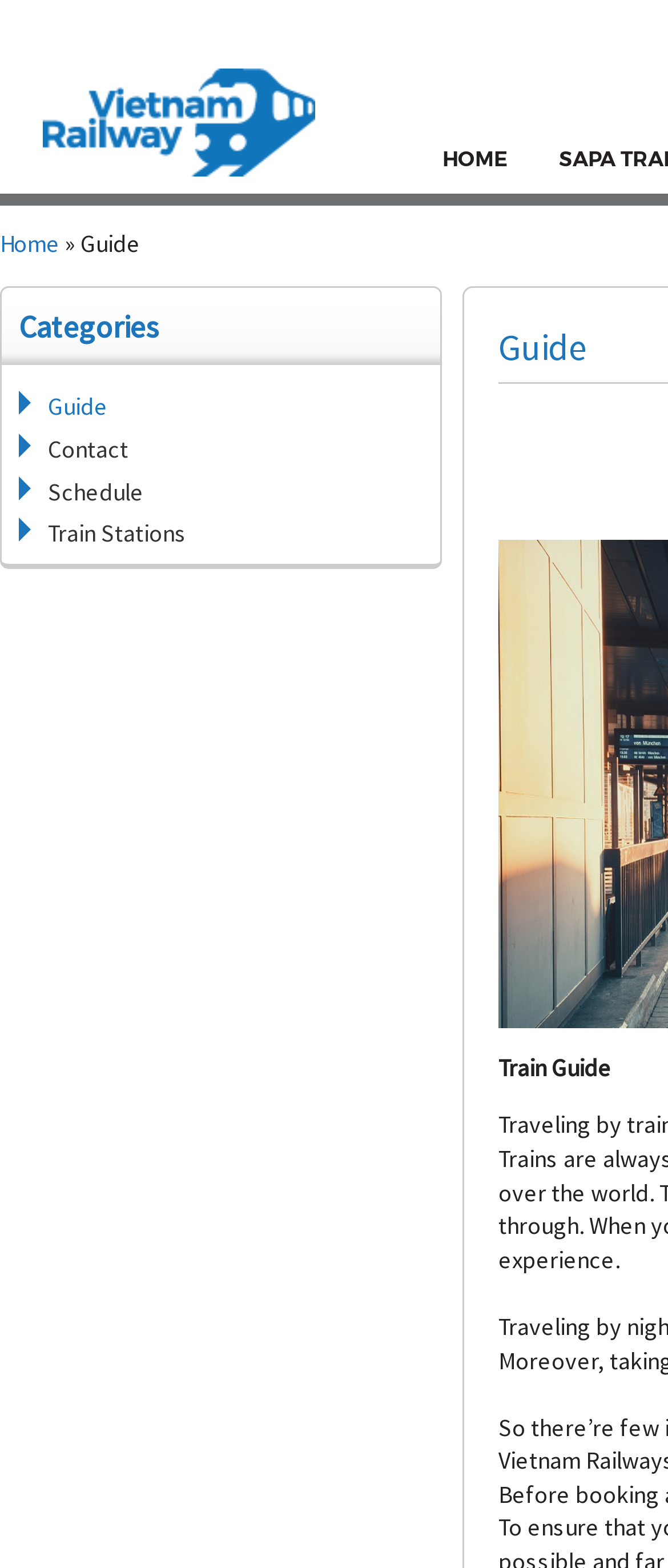Please find the bounding box coordinates for the clickable element needed to perform this instruction: "view main menu".

[0.522, 0.062, 0.829, 0.063]